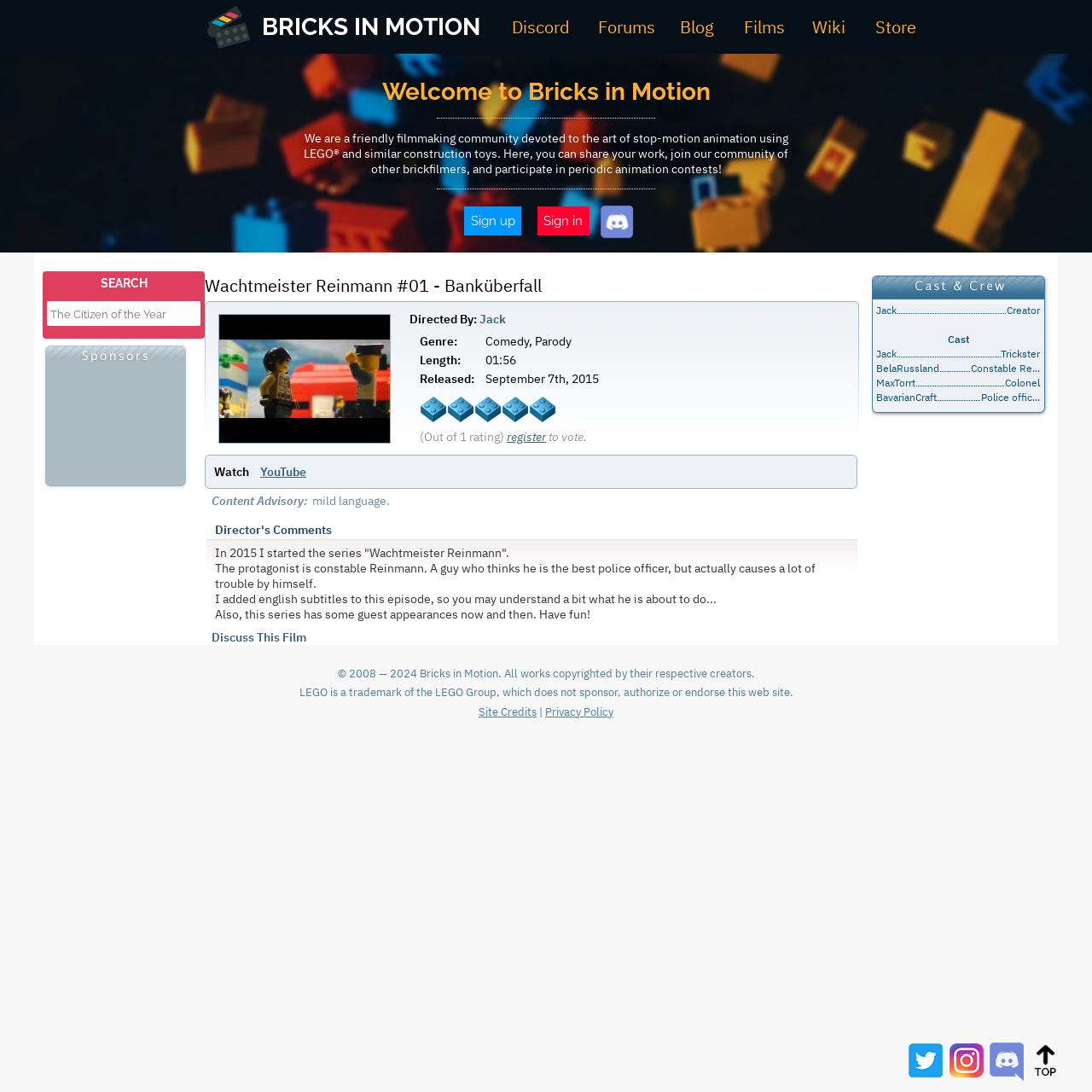Pinpoint the bounding box coordinates of the area that must be clicked to complete this instruction: "Search for a film".

[0.043, 0.276, 0.184, 0.299]